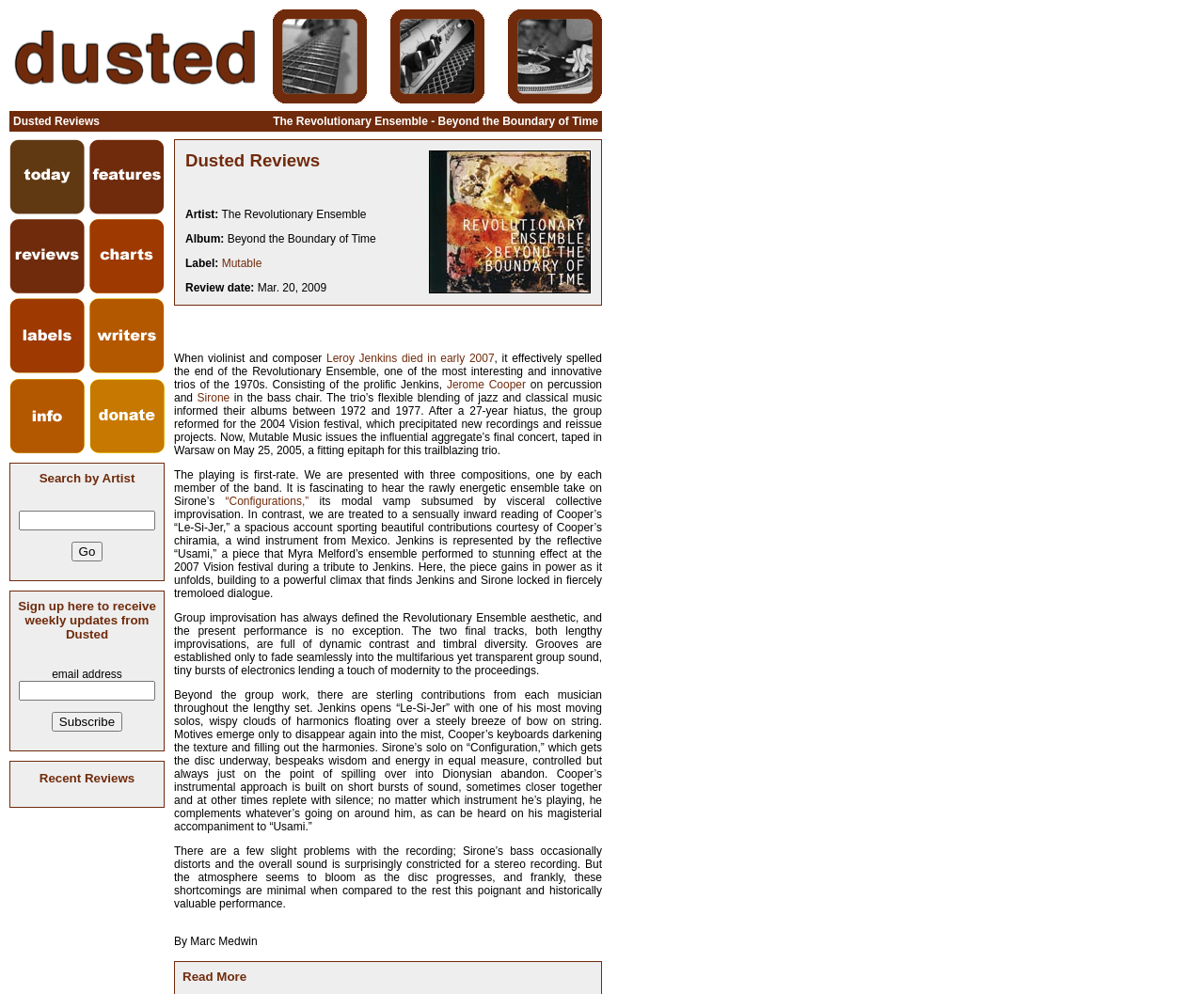Using the provided element description, identify the bounding box coordinates as (top-left x, top-left y, bottom-right x, bottom-right y). Ensure all values are between 0 and 1. Description: died in early 2007

[0.334, 0.354, 0.411, 0.367]